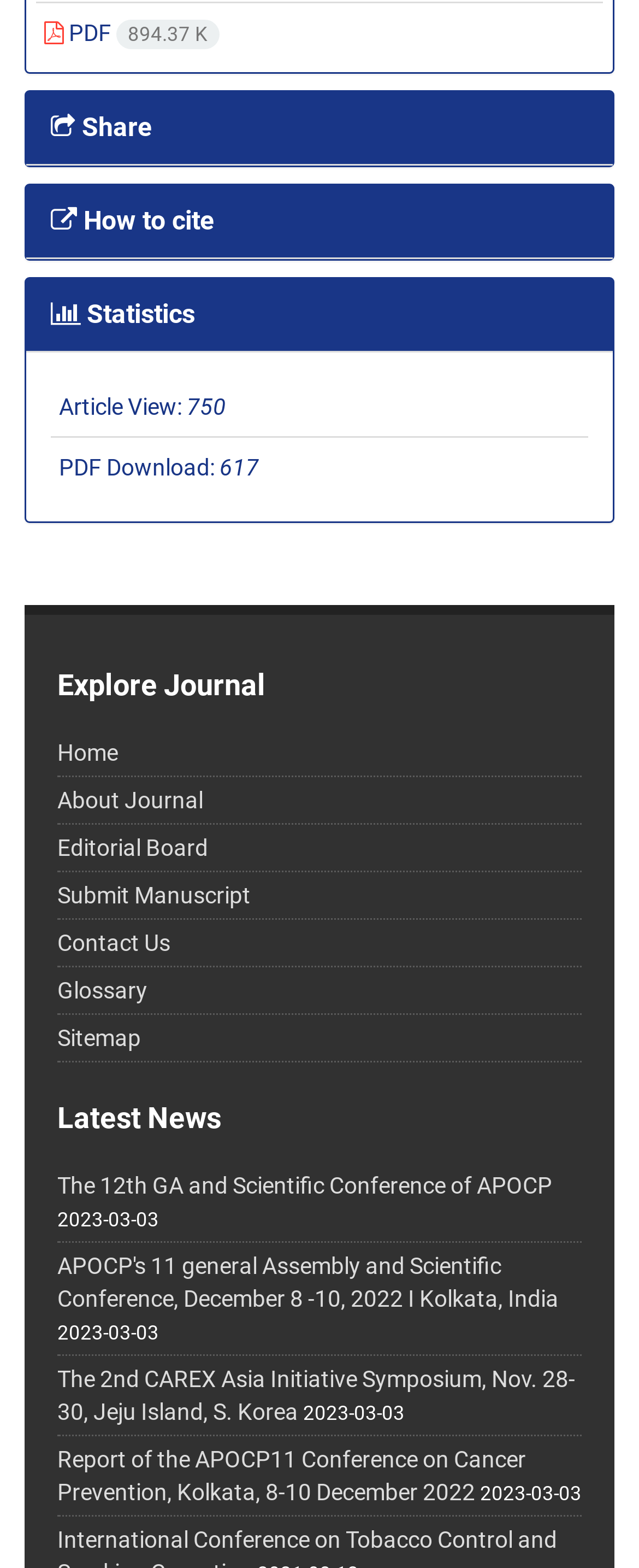Please locate the bounding box coordinates of the element that needs to be clicked to achieve the following instruction: "Share the article". The coordinates should be four float numbers between 0 and 1, i.e., [left, top, right, bottom].

[0.079, 0.072, 0.238, 0.091]